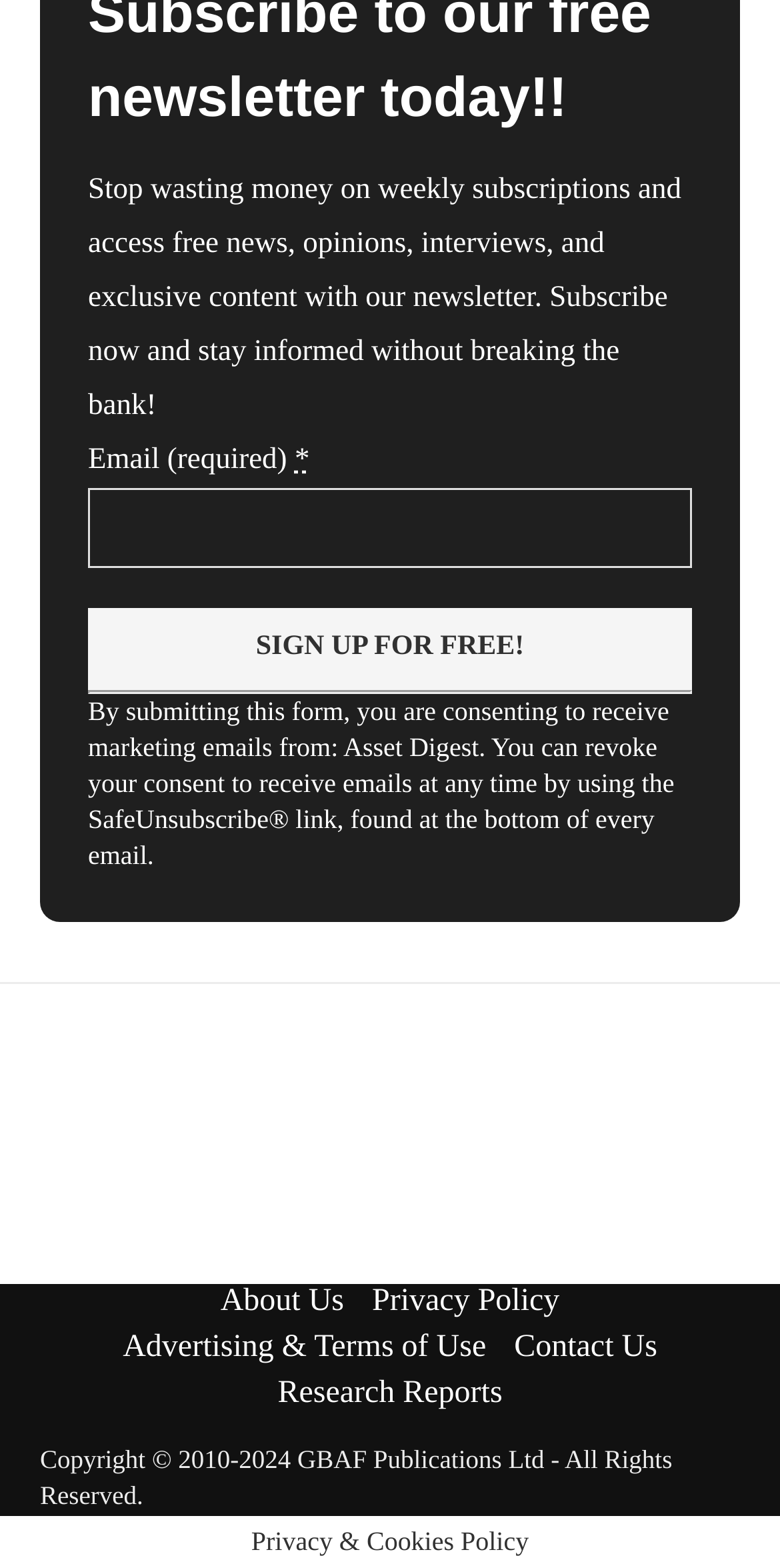Use a single word or phrase to answer the question:
What is required to sign up for the newsletter?

Email